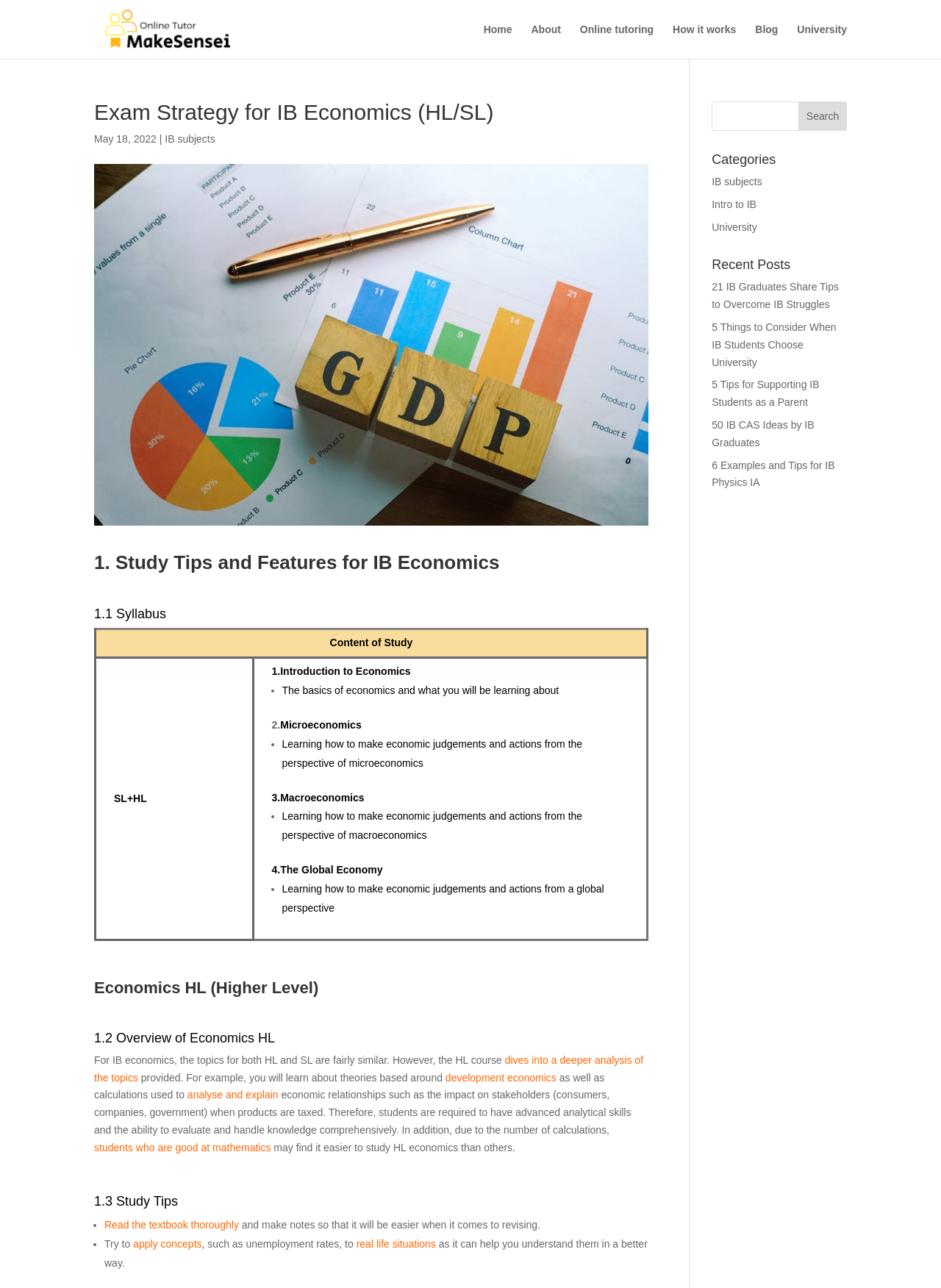Please identify the bounding box coordinates of the area I need to click to accomplish the following instruction: "Read the 'Exam Strategy for IB Economics (HL/SL)' article".

[0.1, 0.079, 0.689, 0.102]